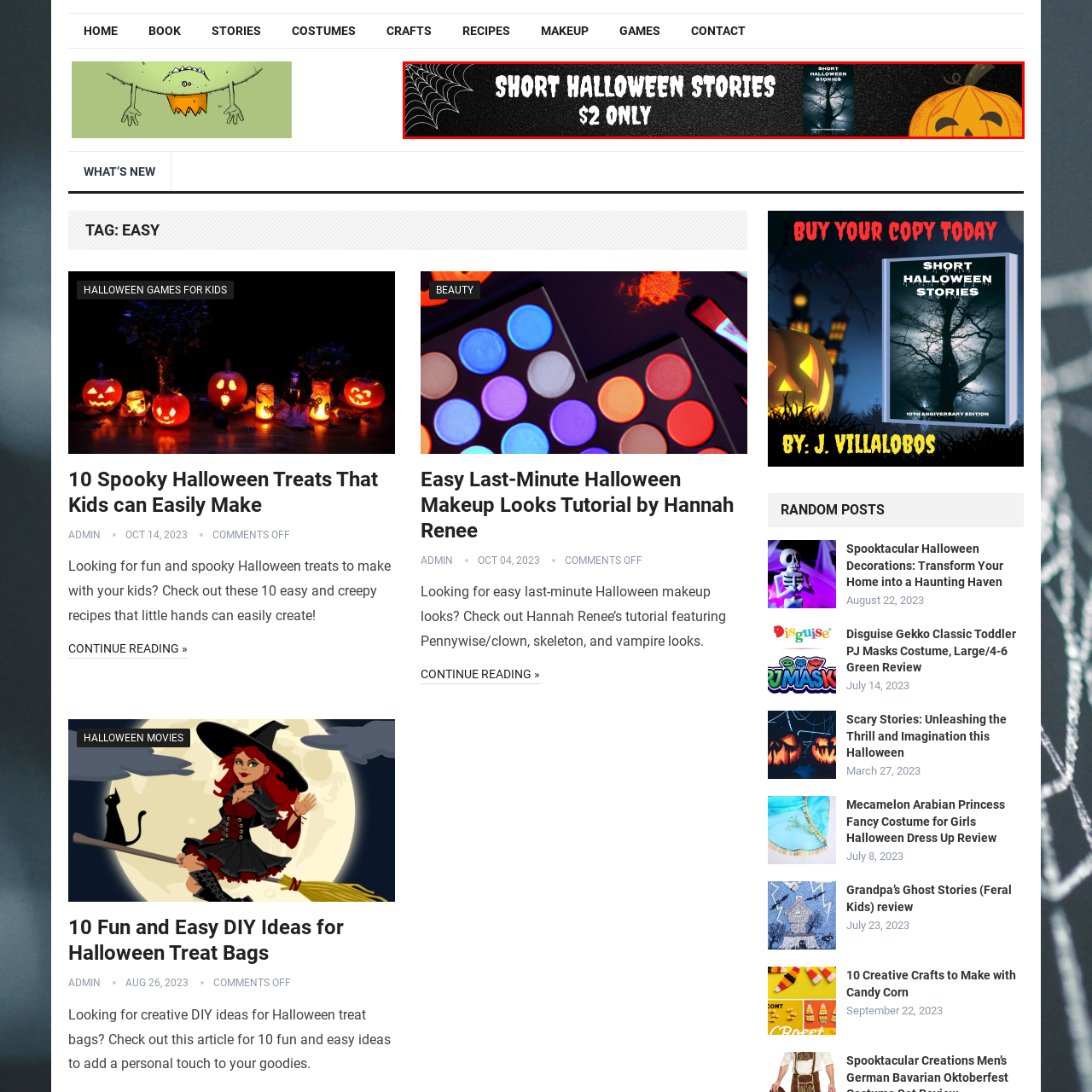What is the price of the short Halloween stories collection?
Look at the image within the red bounding box and provide a single word or phrase as an answer.

$2